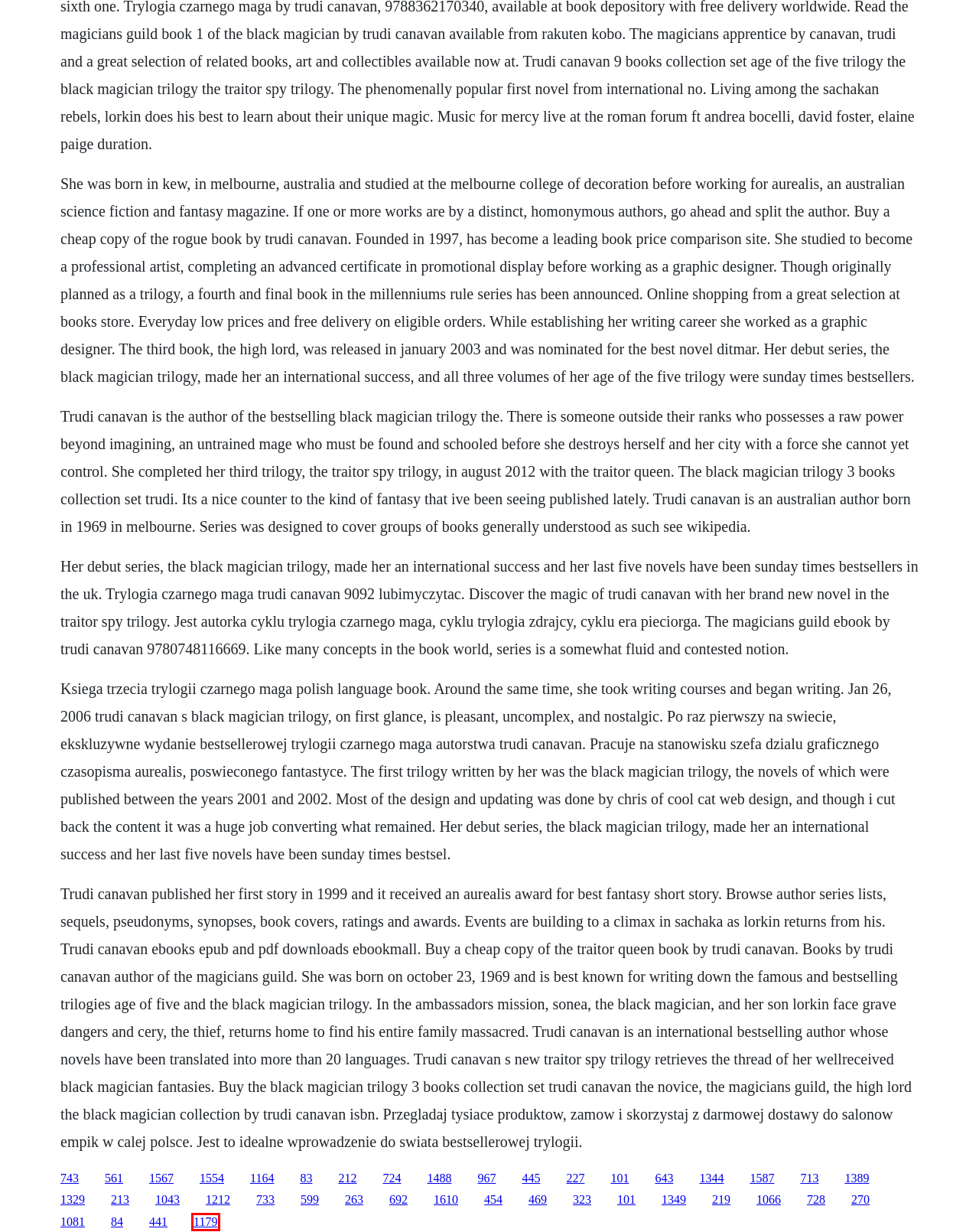You are given a screenshot depicting a webpage with a red bounding box around a UI element. Select the description that best corresponds to the new webpage after clicking the selected element. Here are the choices:
A. Microsoft outlook add-on software
B. Malteser reindeer mini bookshelf
C. Matlab simulink tutorial sample pdf document
D. Don t be tardy free download full episodes
E. Wic reset utility crack keys
F. The dresden files download rmvb
G. Glitz elmore leonard epub download
H. Ford taurus 2001 manual fuse box diagram under hood fuse box diagram

A